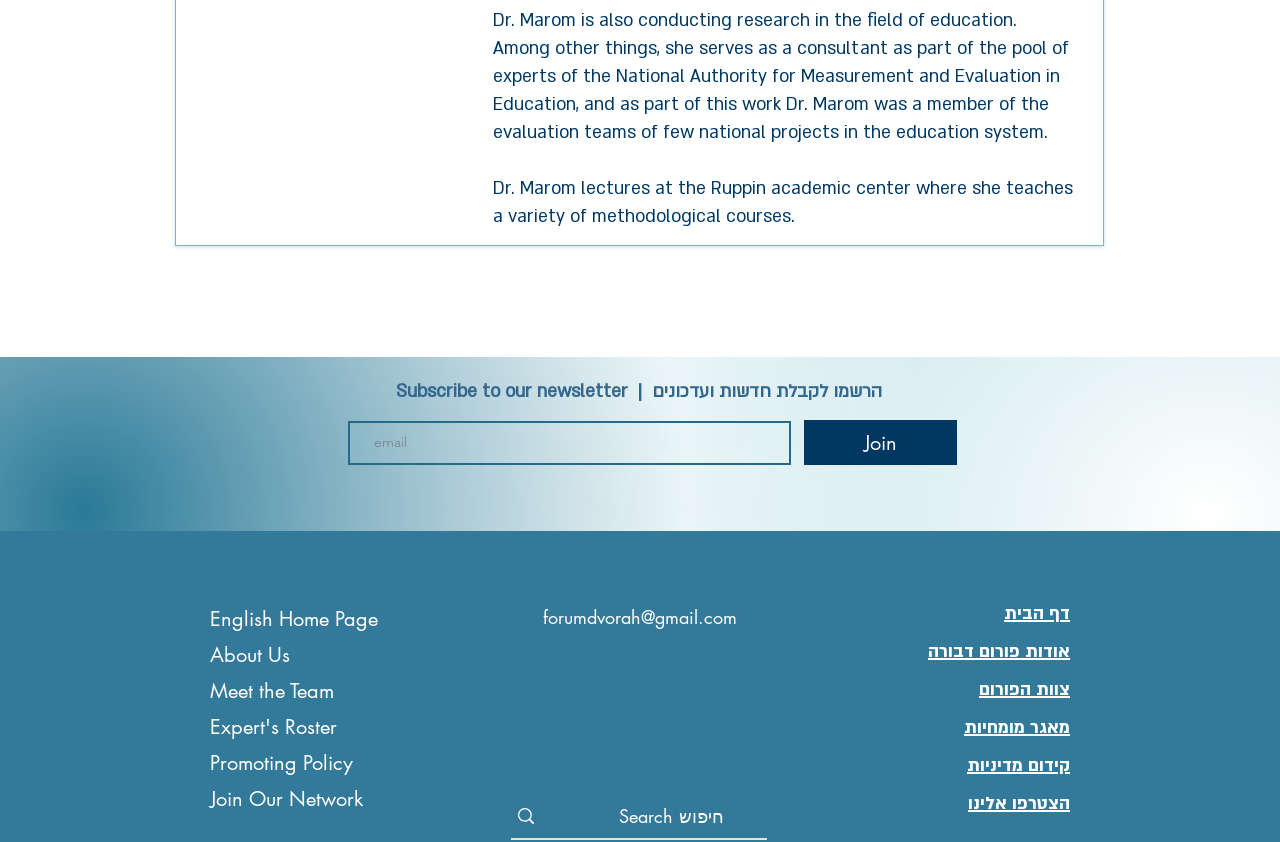Provide the bounding box coordinates of the HTML element this sentence describes: "אודות פורום דבורה". The bounding box coordinates consist of four float numbers between 0 and 1, i.e., [left, top, right, bottom].

[0.725, 0.76, 0.836, 0.787]